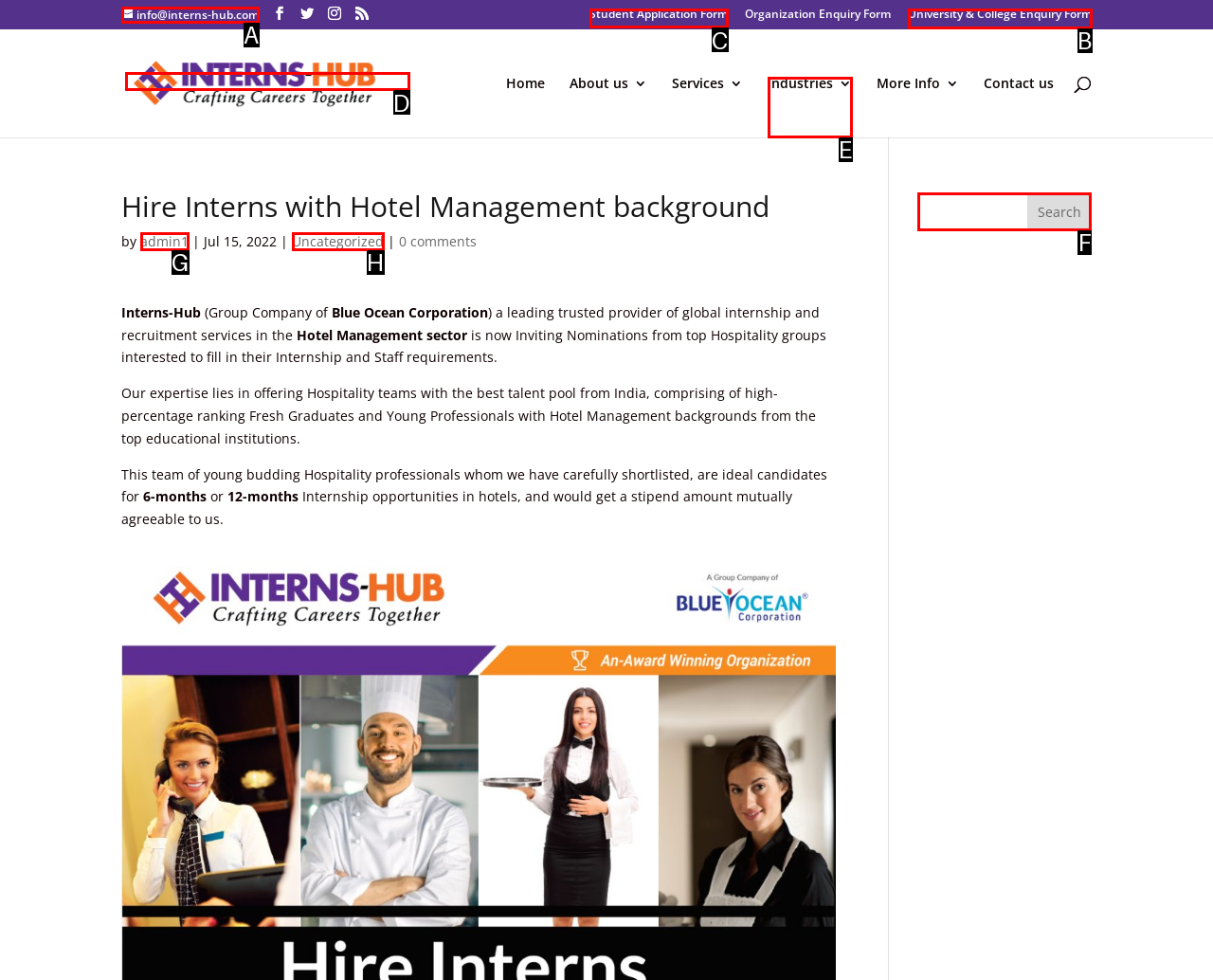Identify the correct UI element to click on to achieve the task: Click on Student Application Form. Provide the letter of the appropriate element directly from the available choices.

C